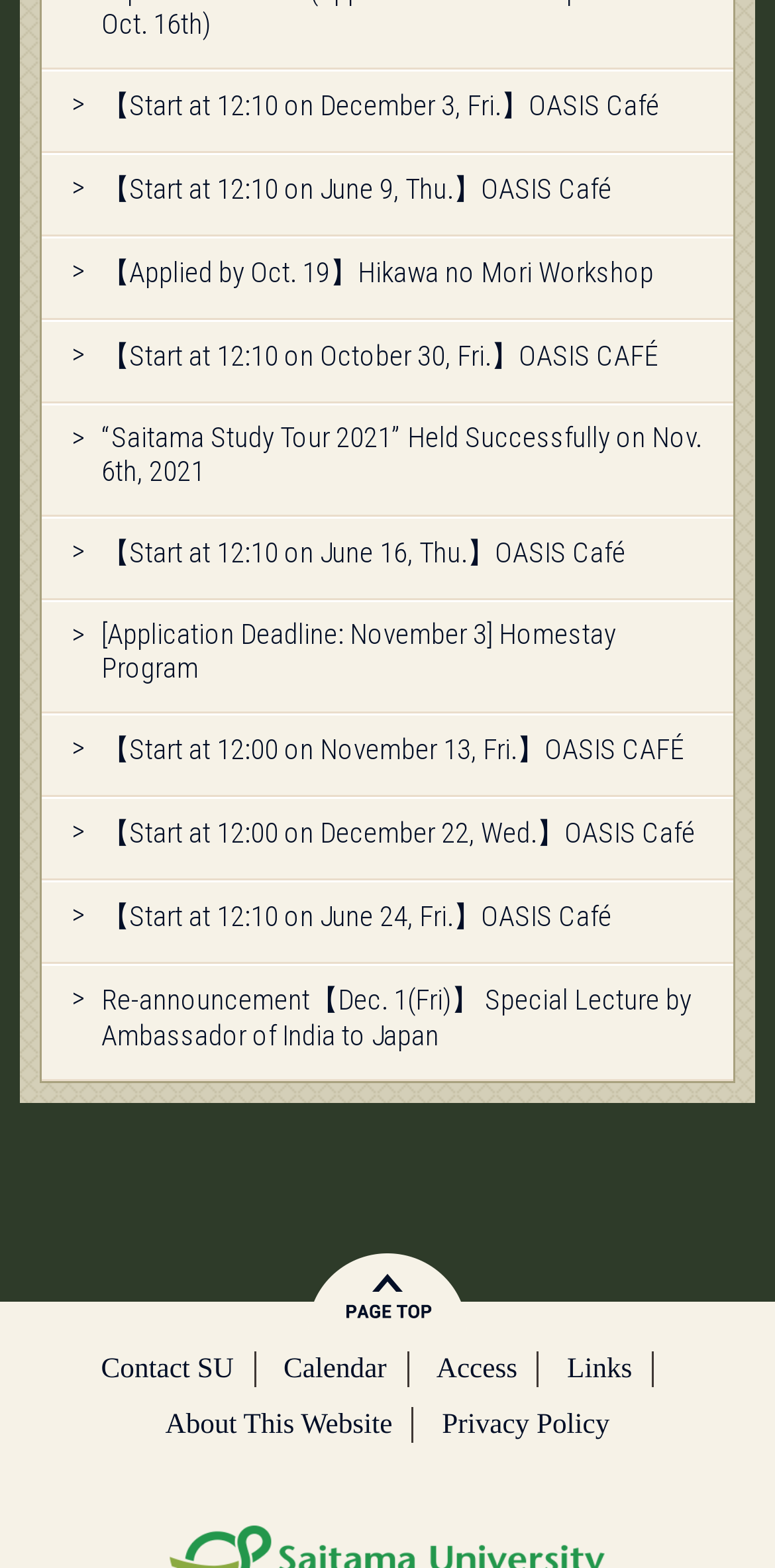What type of event is 'Saitama Study Tour 2021'?
Answer the question based on the image using a single word or a brief phrase.

Study tour